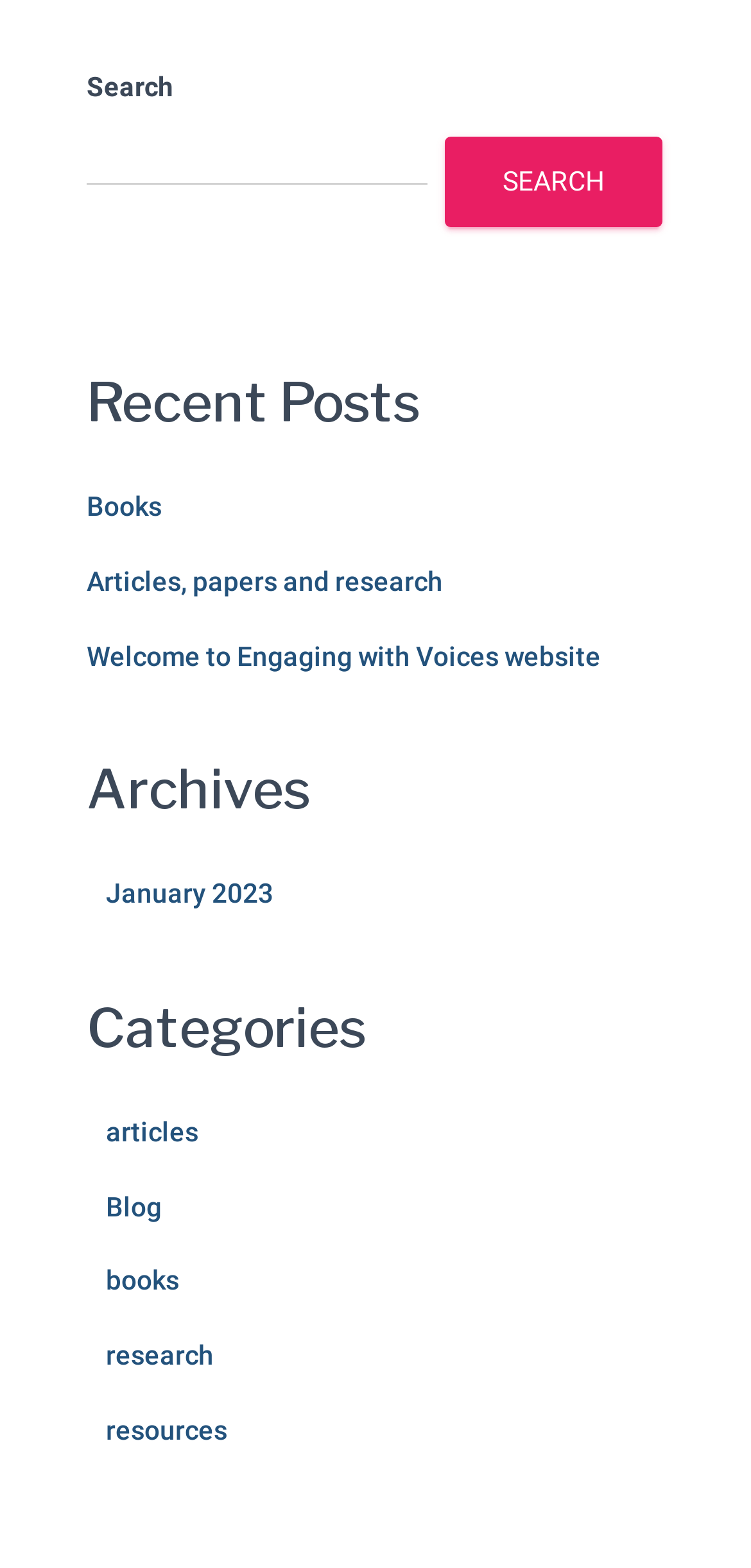Please identify the coordinates of the bounding box for the clickable region that will accomplish this instruction: "view recent posts".

[0.115, 0.23, 0.885, 0.285]